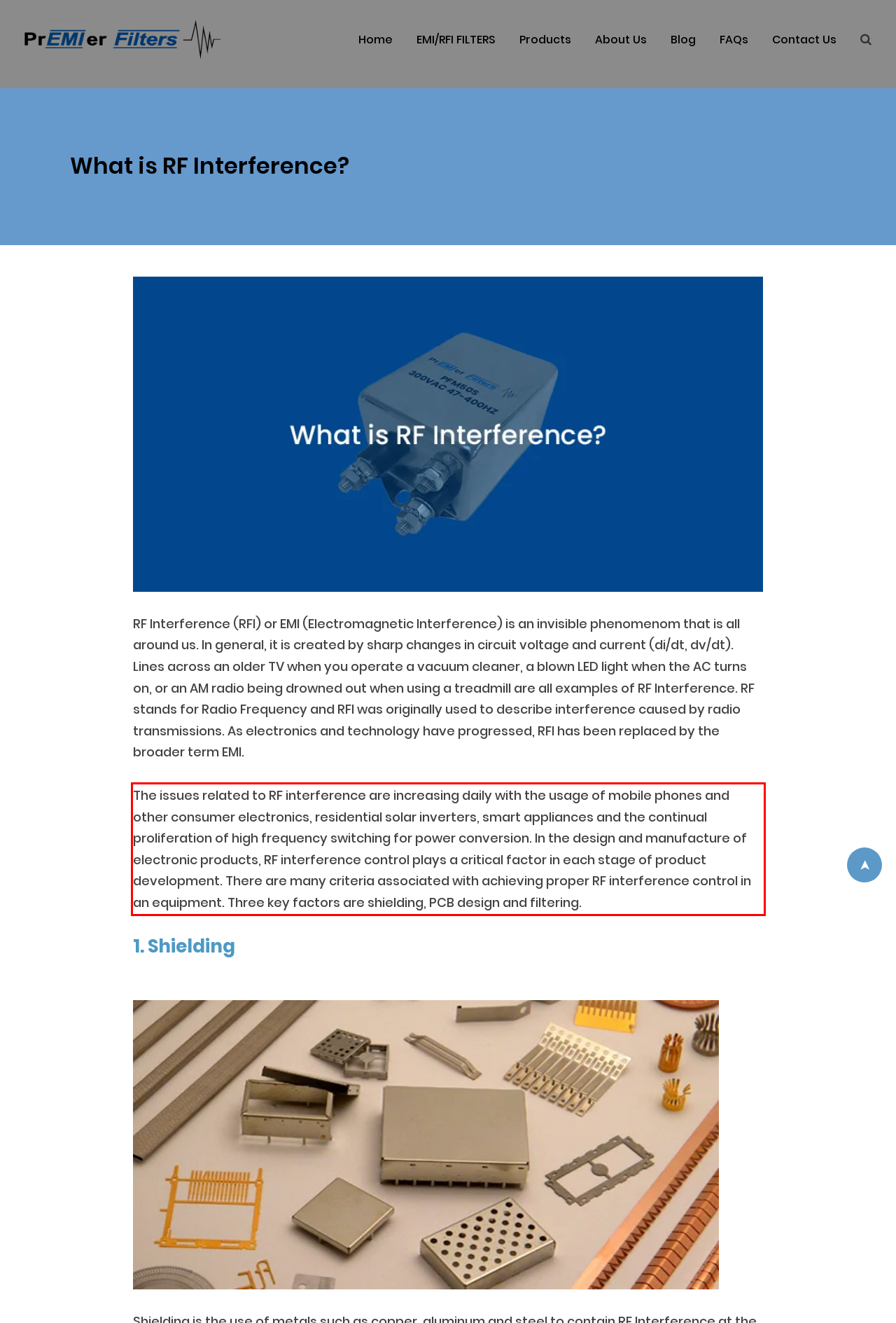Examine the screenshot of the webpage, locate the red bounding box, and generate the text contained within it.

The issues related to RF interference are increasing daily with the usage of mobile phones and other consumer electronics, residential solar inverters, smart appliances and the continual proliferation of high frequency switching for power conversion. In the design and manufacture of electronic products, RF interference control plays a critical factor in each stage of product development. There are many criteria associated with achieving proper RF interference control in an equipment. Three key factors are shielding, PCB design and filtering.